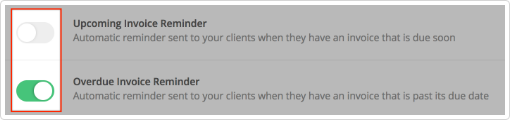Explain the image with as much detail as possible.

The image displays a toggle switch interface for managing invoice reminder settings. It features two options: "Upcoming Invoice Reminder" and "Overdue Invoice Reminder." The "Upcoming Invoice Reminder" is shown in a greyed-out state, indicating it is currently off, while the "Overdue Invoice Reminder" is highlighted in green, signifying that it is active. This interface allows users to automatically send reminders to clients regarding invoices that are either forthcoming or overdue, thereby enhancing communication and payment tracking. The layout emphasizes clarity, with descriptive text below each toggle providing context on the functionality for better user understanding.